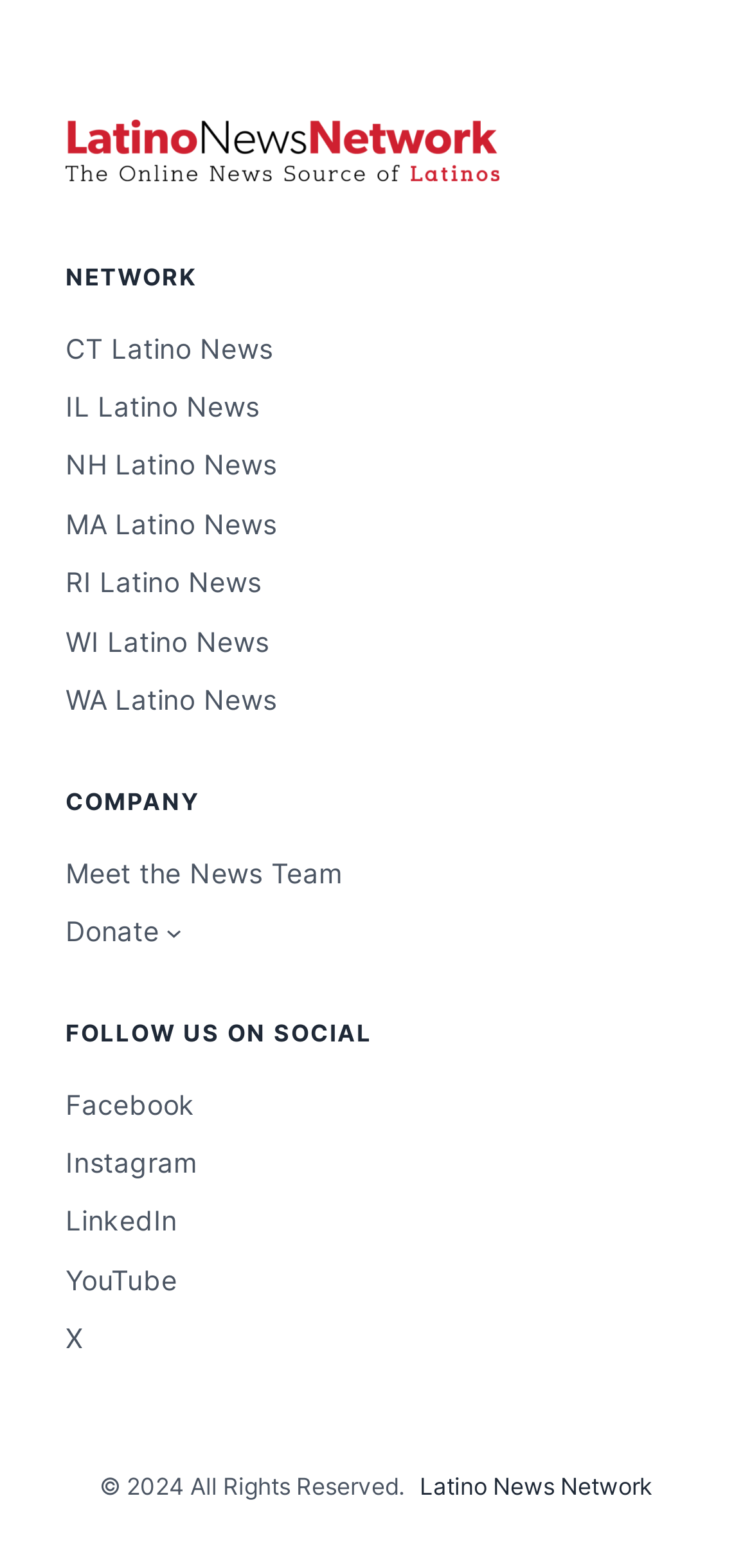Find the bounding box coordinates for the area that must be clicked to perform this action: "Click on CT Latino News".

[0.087, 0.209, 0.363, 0.236]